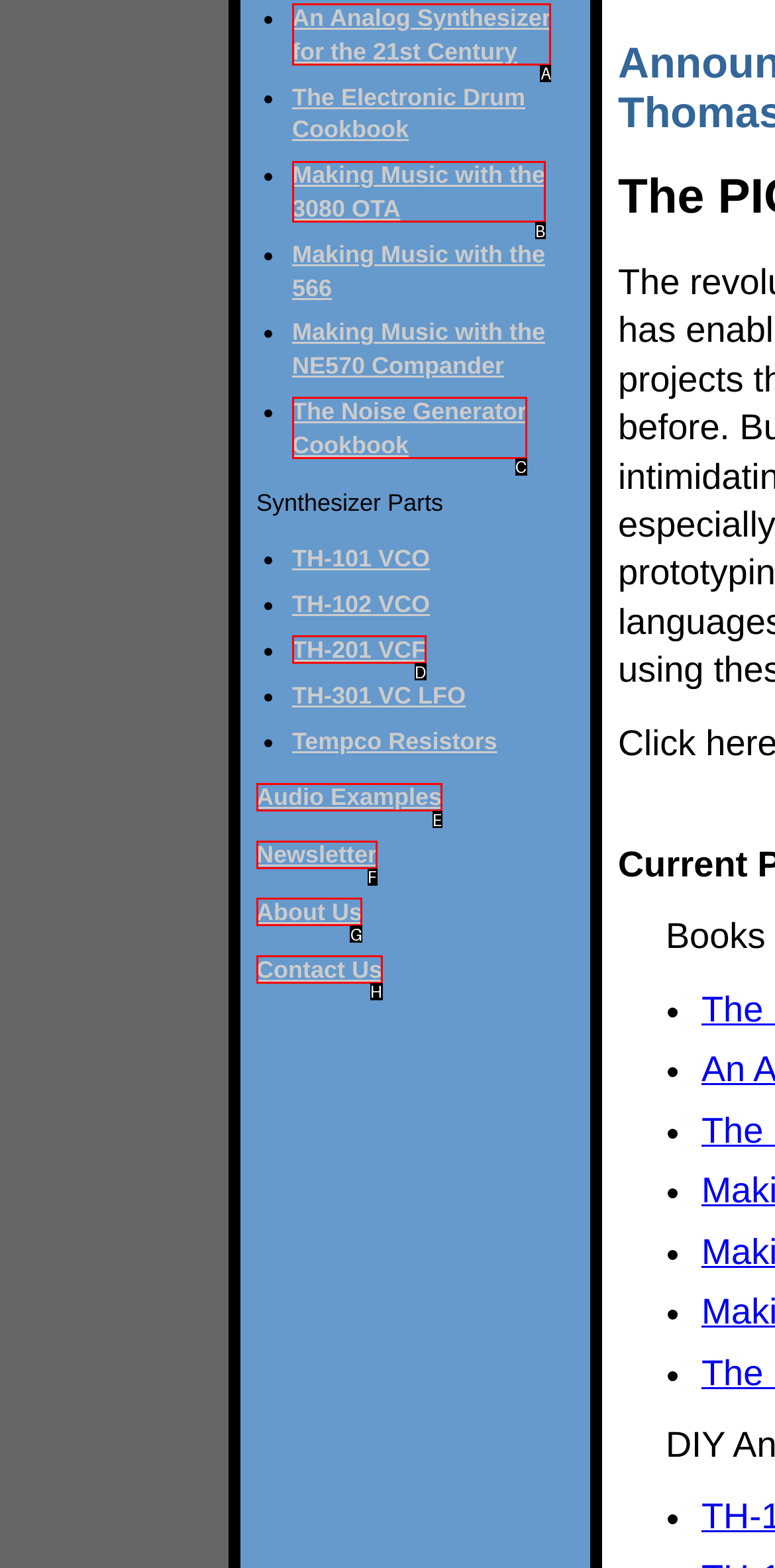Choose the letter that best represents the description: Contact Us. Provide the letter as your response.

H